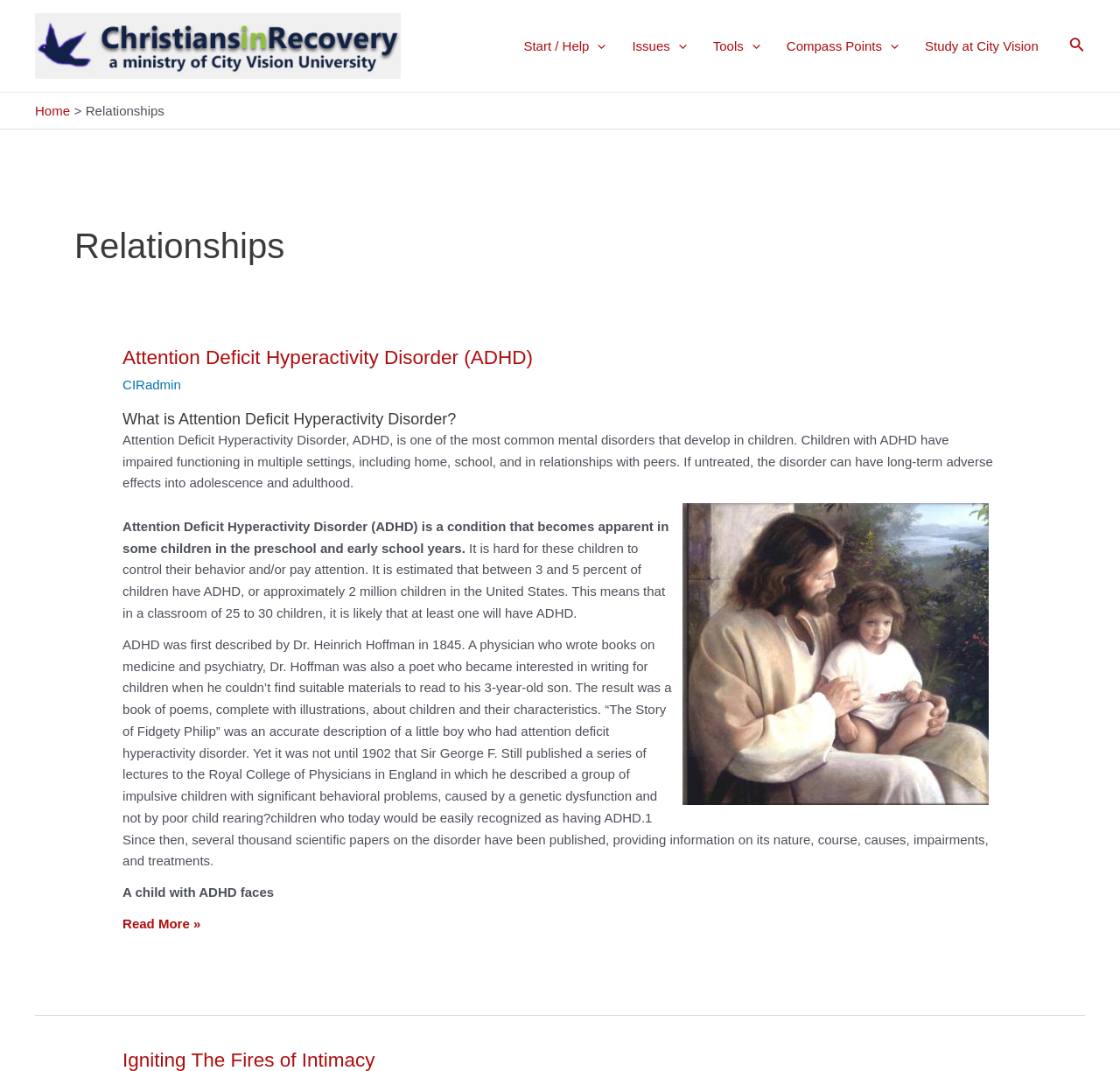From the webpage screenshot, identify the region described by Compass Points. Provide the bounding box coordinates as (top-left x, top-left y, bottom-right x, bottom-right y), with each value being a floating point number between 0 and 1.

[0.69, 0.014, 0.814, 0.071]